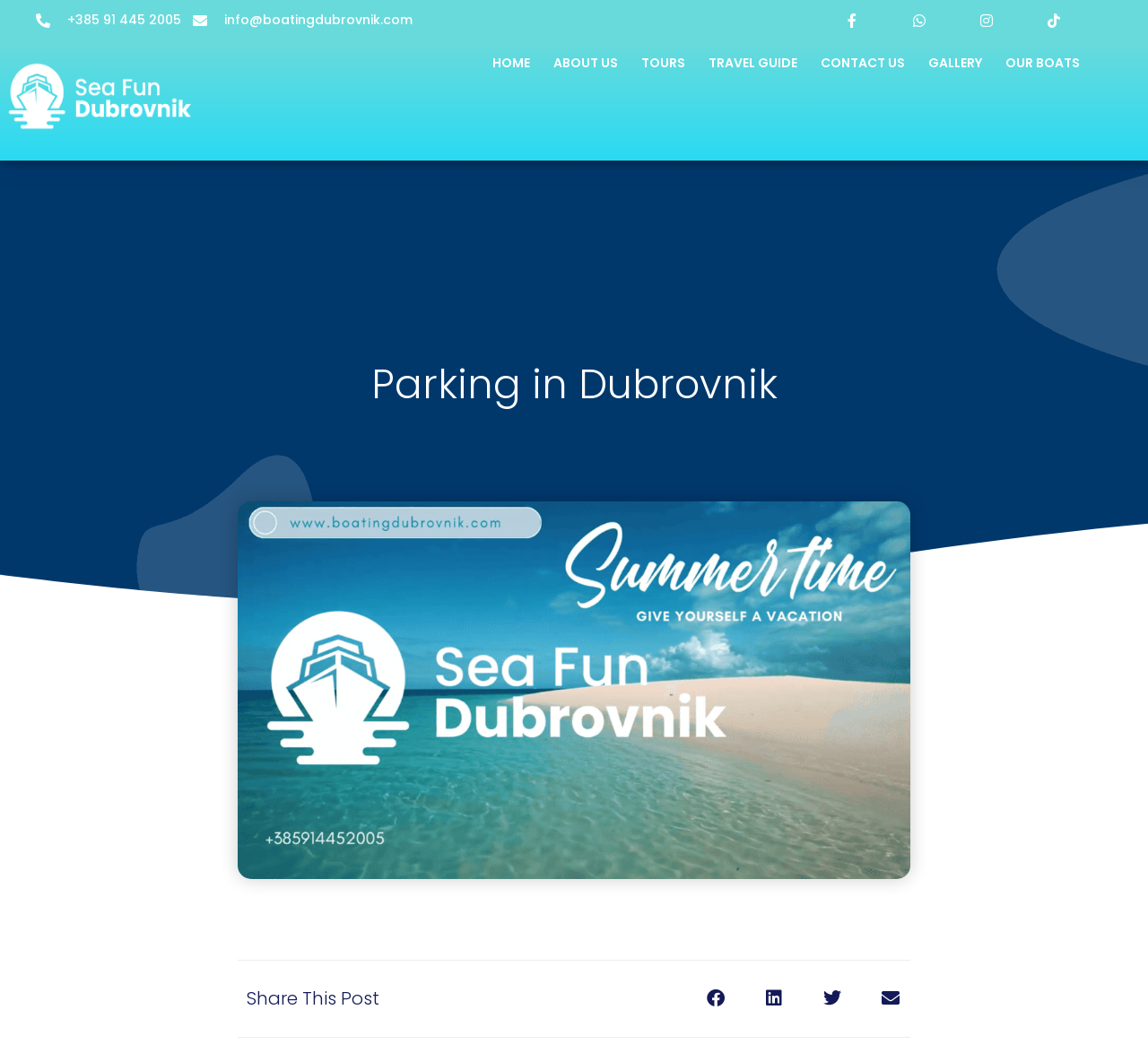Refer to the image and provide an in-depth answer to the question:
How many navigation links are there?

At the top of the webpage, there are eight navigation links: HOME, ABOUT US, TOURS, TRAVEL GUIDE, CONTACT US, GALLERY, and OUR BOATS. These links likely lead to different sections of the webpage or the company's website.